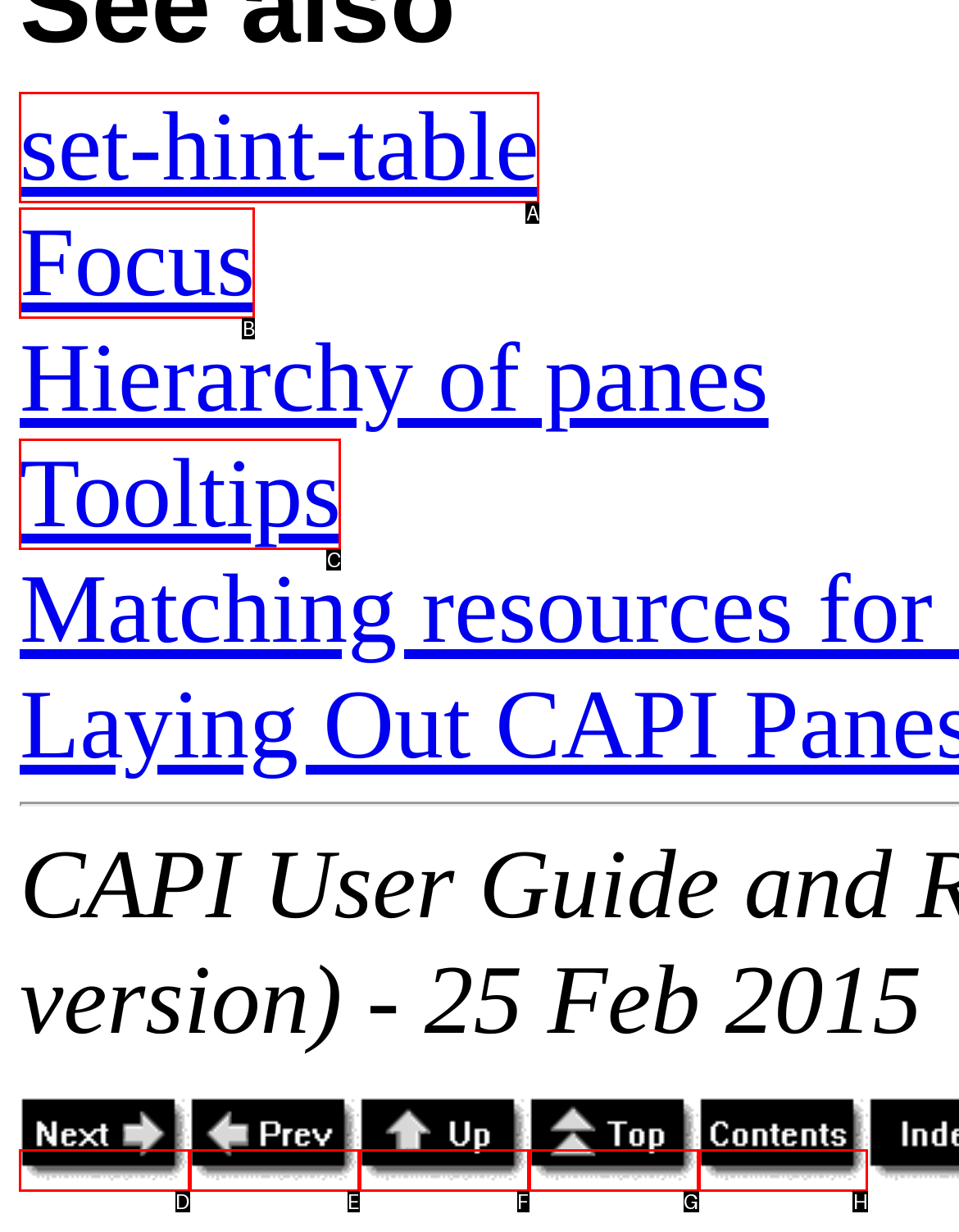Given the description: alt="Up", identify the matching HTML element. Provide the letter of the correct option.

F